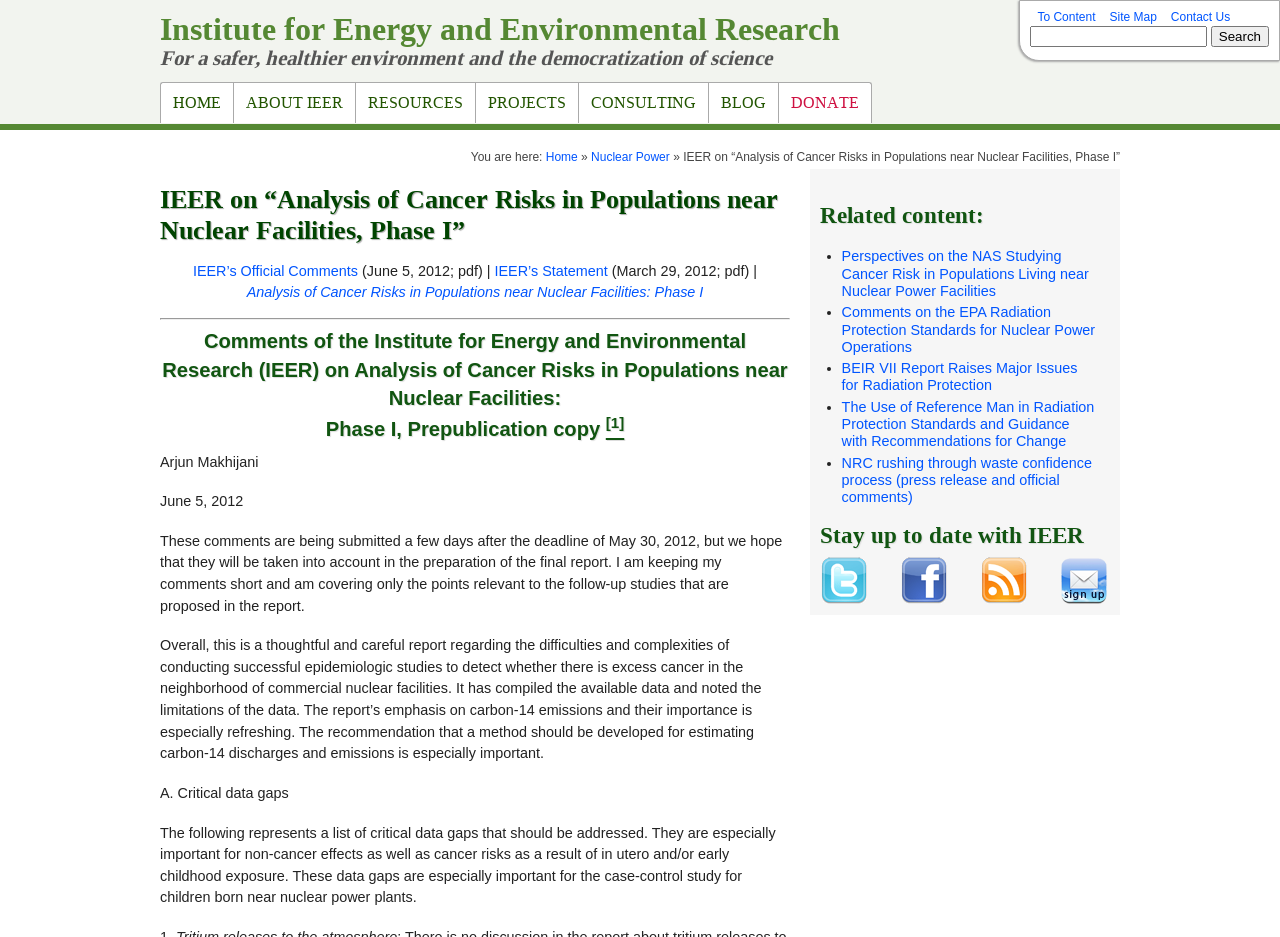Please identify the bounding box coordinates of the area I need to click to accomplish the following instruction: "Follow IEER on Twitter".

[0.641, 0.595, 0.678, 0.646]